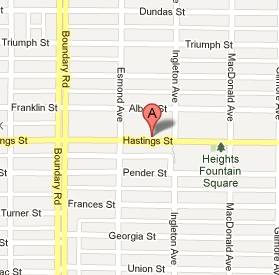What is the name of the street that intersects with Hastings Street?
Answer the question with just one word or phrase using the image.

Alberni Street